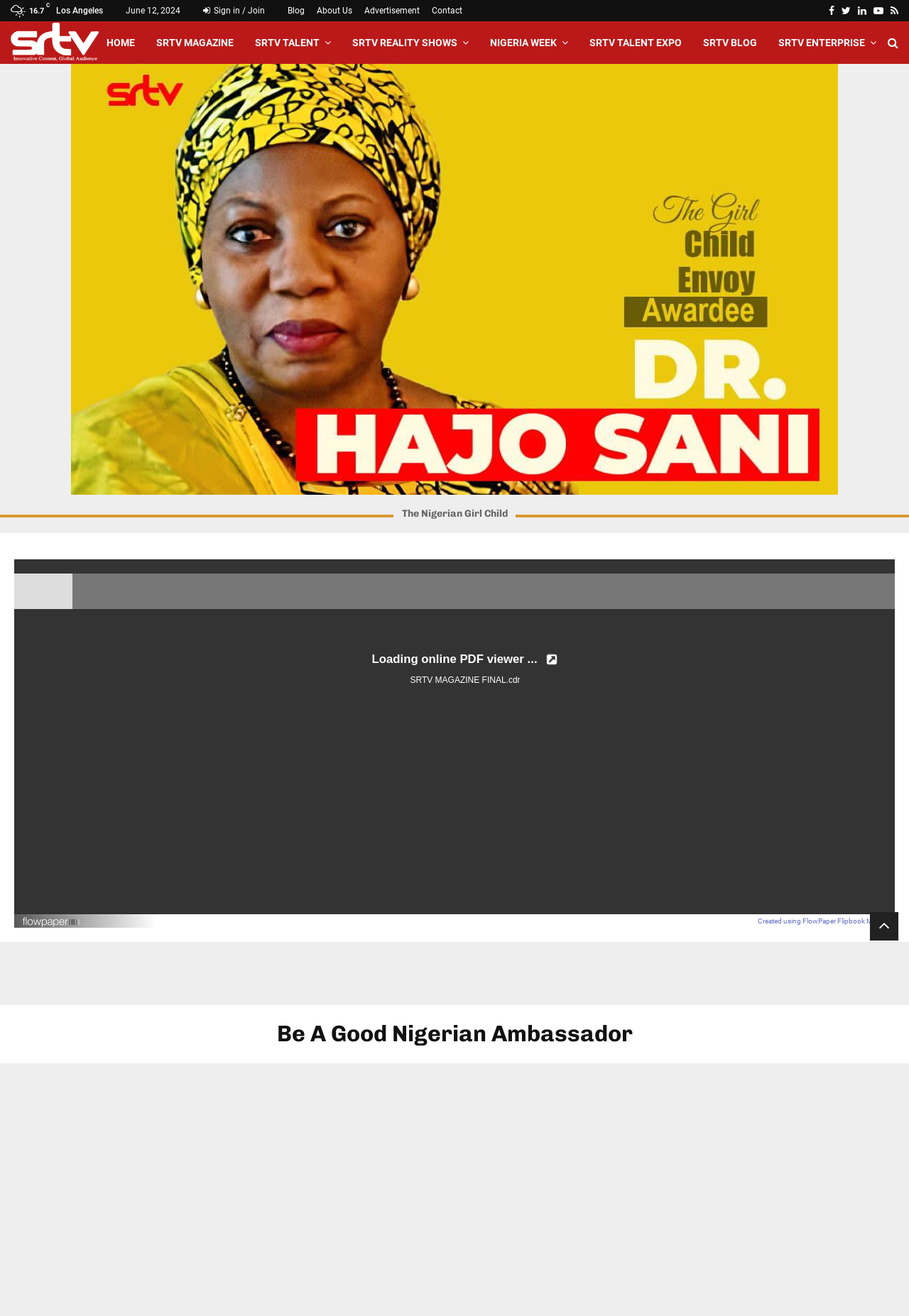Find the bounding box coordinates corresponding to the UI element with the description: "alt="Superior Radio And Television"". The coordinates should be formatted as [left, top, right, bottom], with values as floats between 0 and 1.

[0.012, 0.016, 0.113, 0.046]